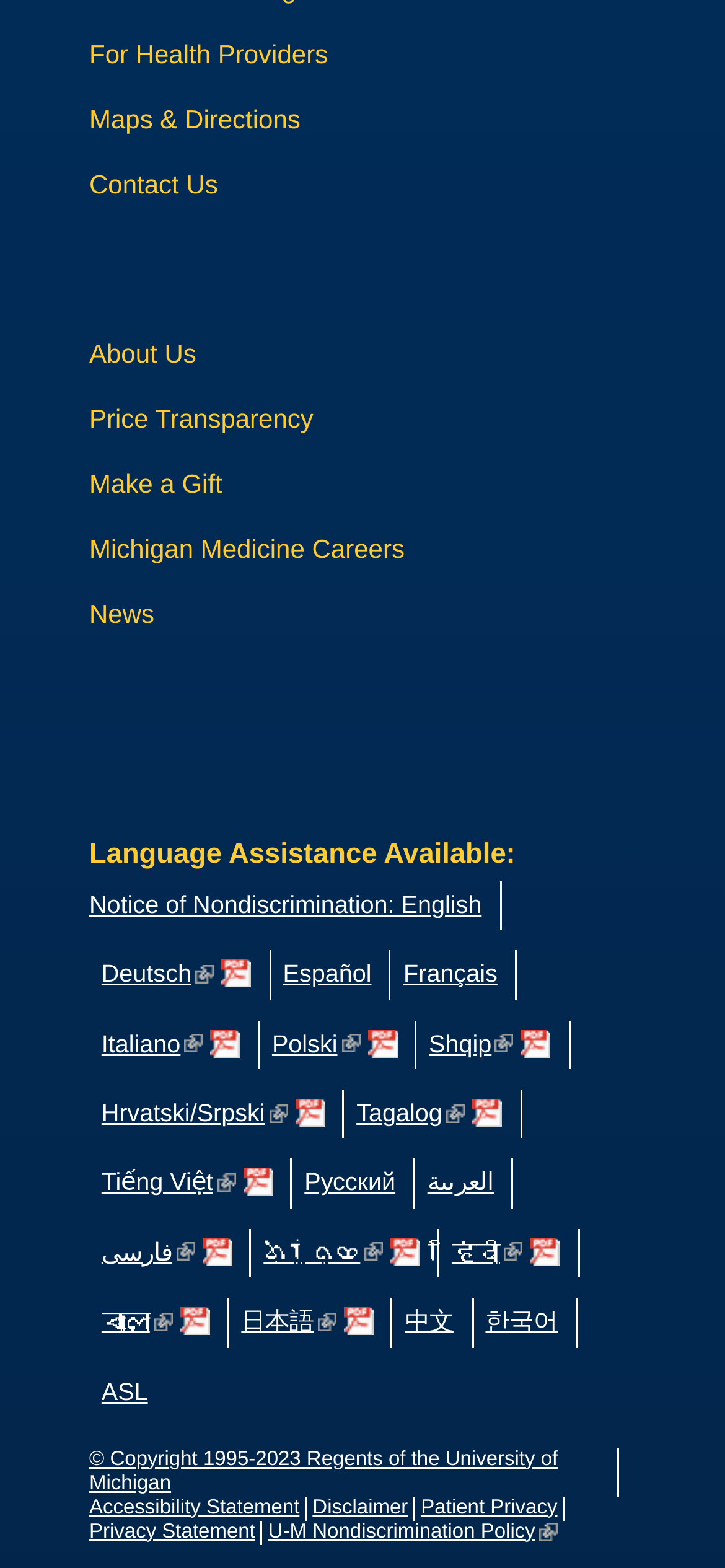Using the provided element description "U-M Nondiscrimination Policy(link is external)", determine the bounding box coordinates of the UI element.

[0.37, 0.969, 0.769, 0.984]